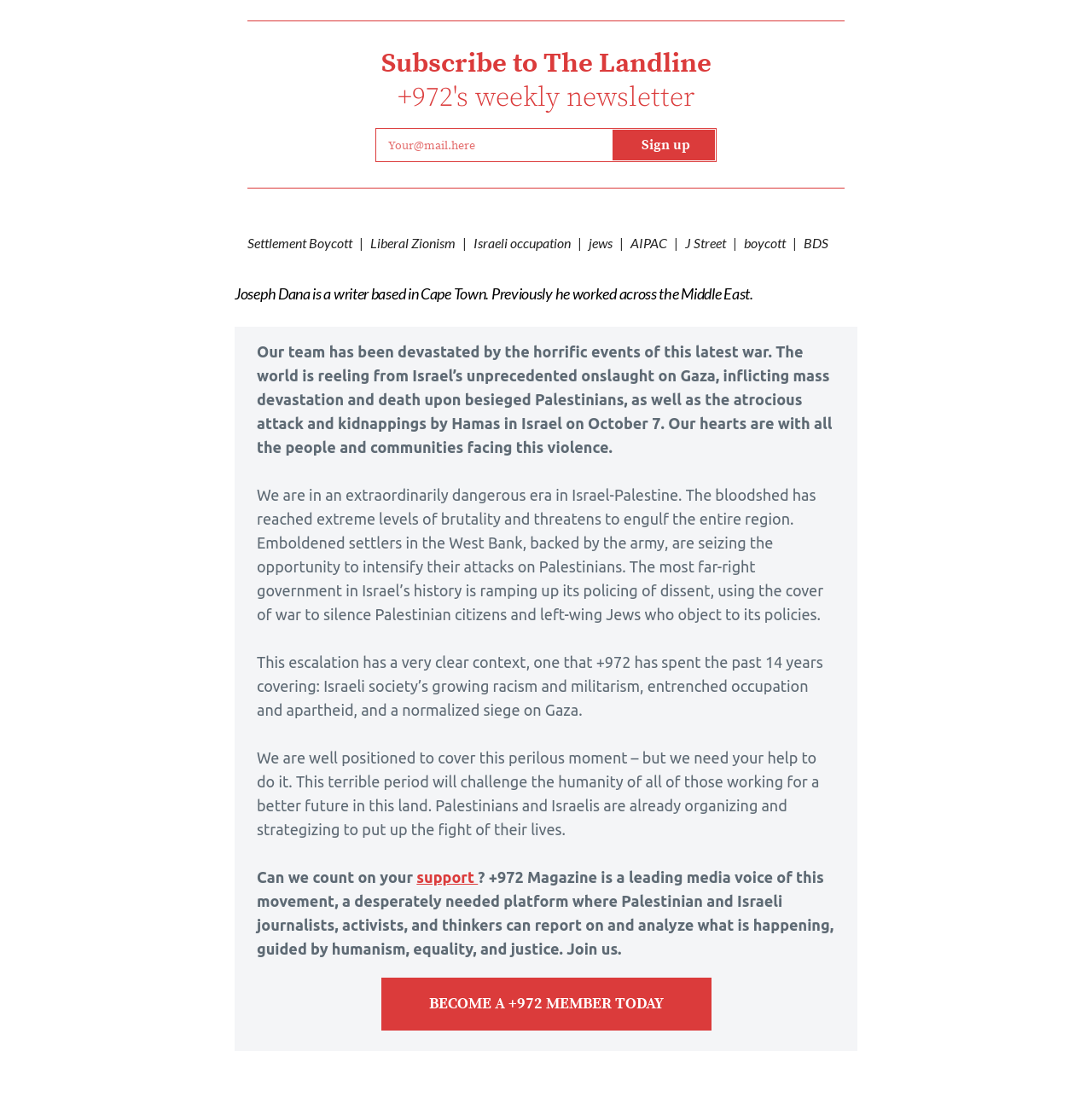Please mark the bounding box coordinates of the area that should be clicked to carry out the instruction: "Become a +972 member today".

[0.349, 0.877, 0.651, 0.924]